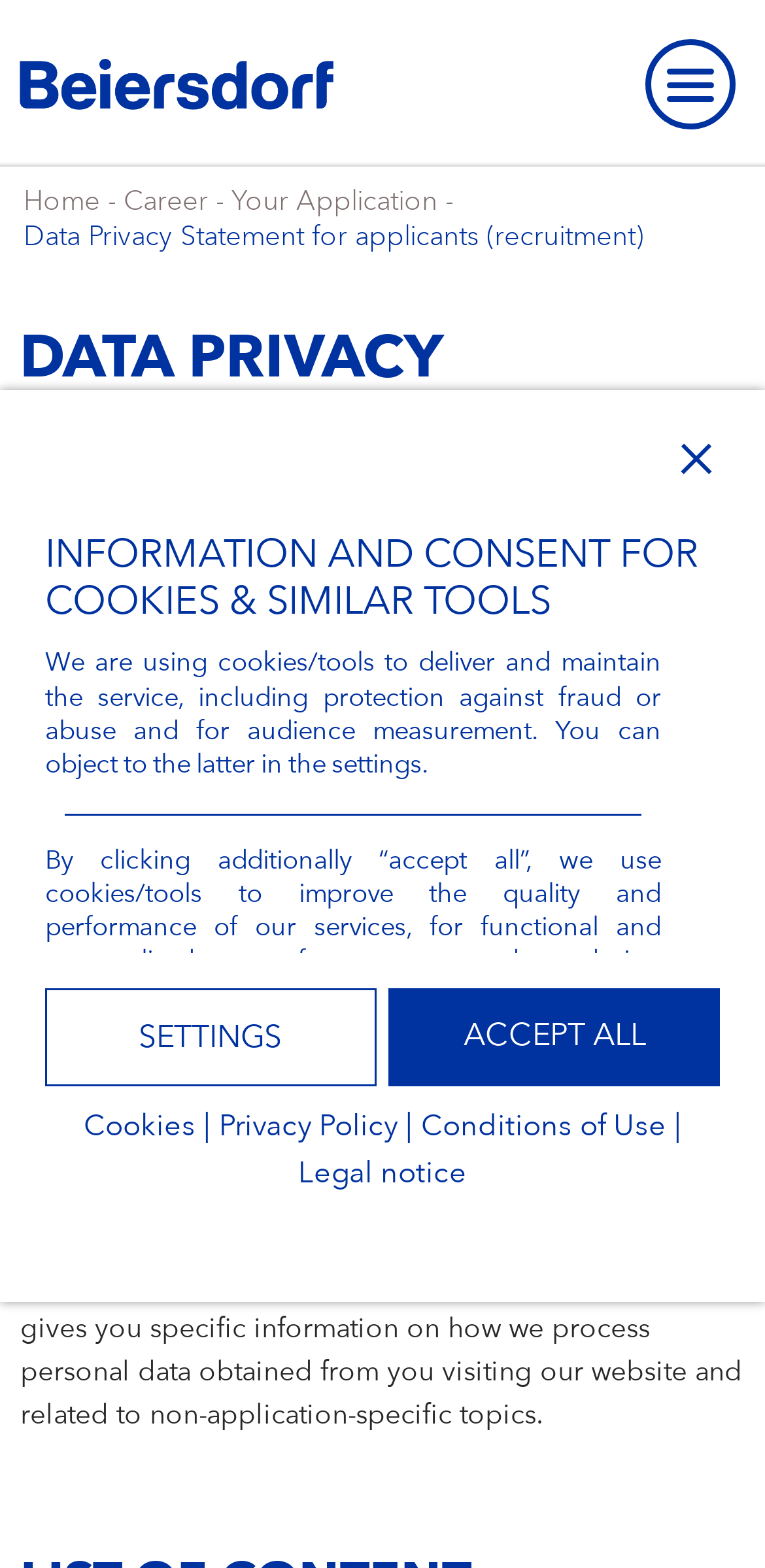Please determine the bounding box coordinates of the clickable area required to carry out the following instruction: "Click the 'Cookies' link". The coordinates must be four float numbers between 0 and 1, represented as [left, top, right, bottom].

[0.109, 0.712, 0.255, 0.741]